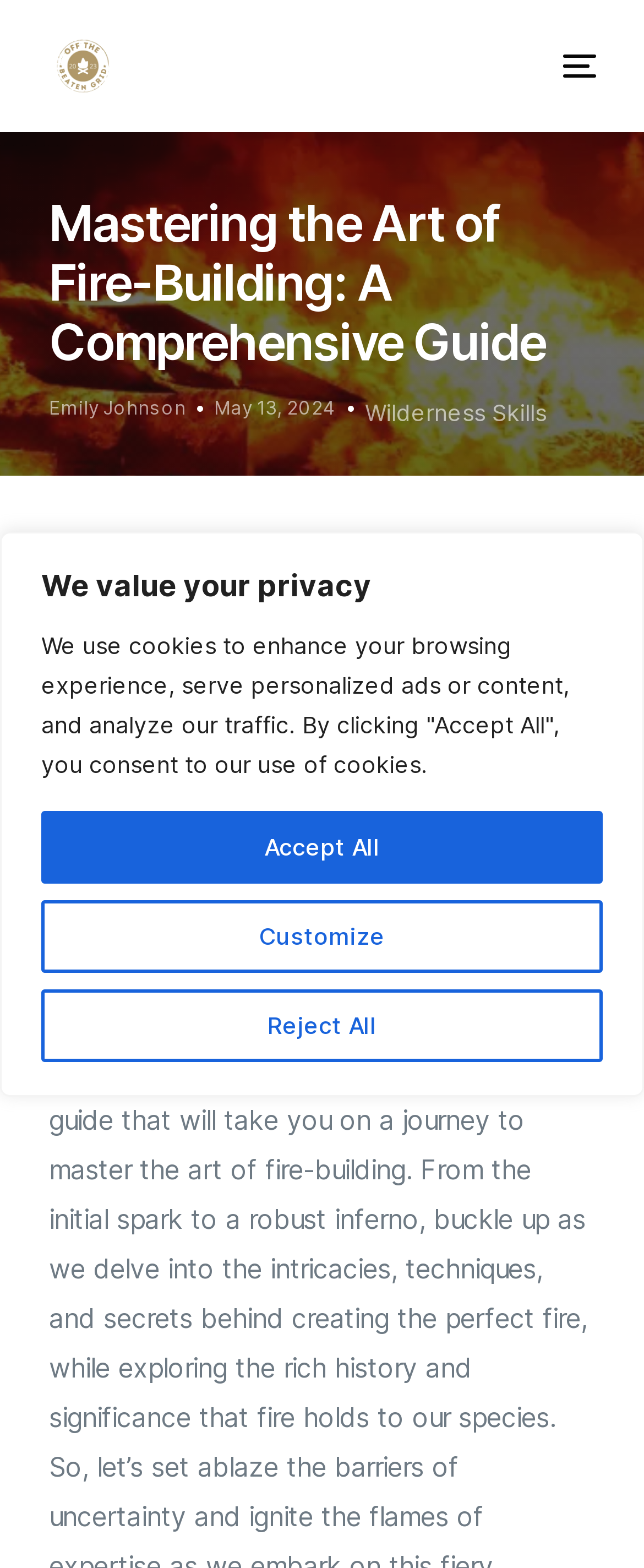Give a concise answer using only one word or phrase for this question:
What is the author's name of the article?

Emily Johnson